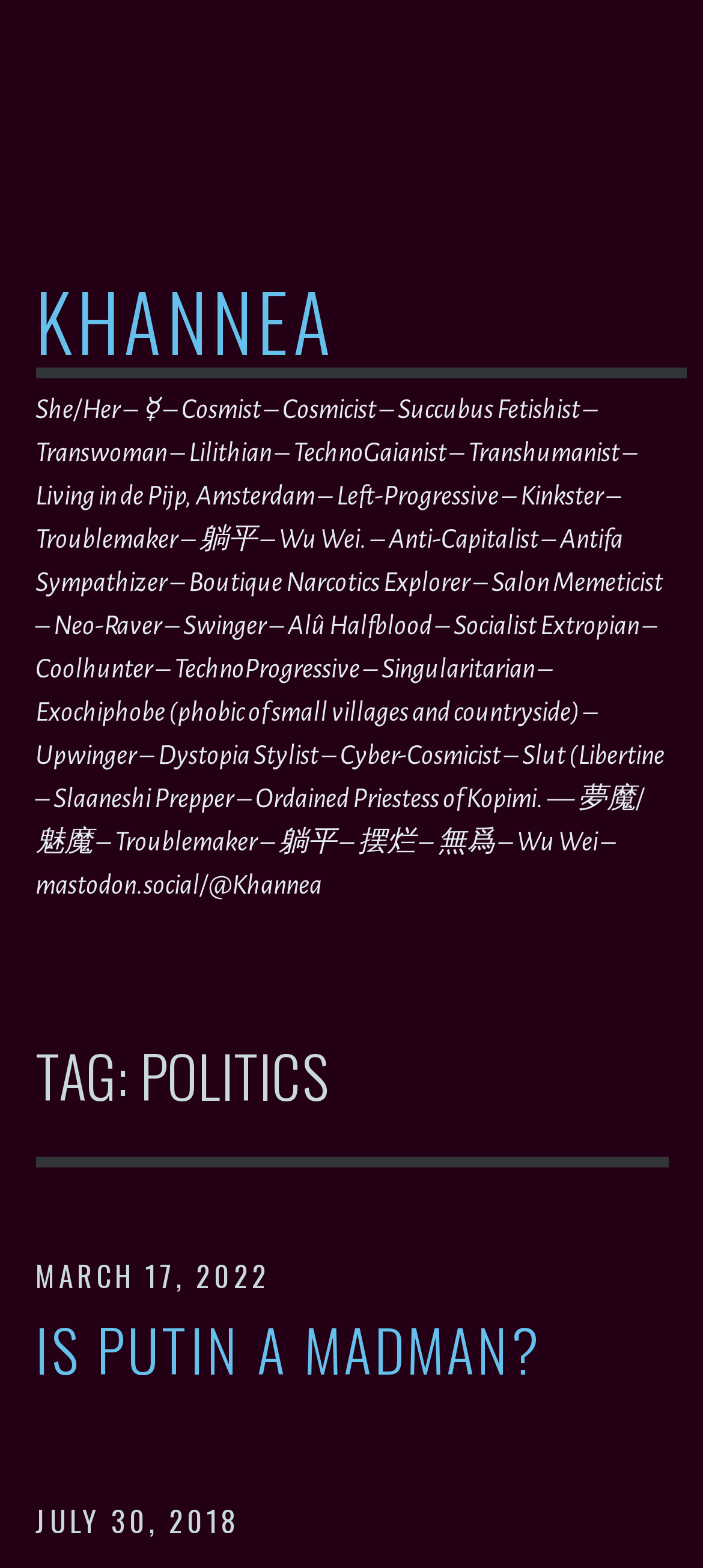Using the format (top-left x, top-left y, bottom-right x, bottom-right y), and given the element description, identify the bounding box coordinates within the screenshot: March 17, 2022March 17, 2022

[0.05, 0.8, 0.383, 0.827]